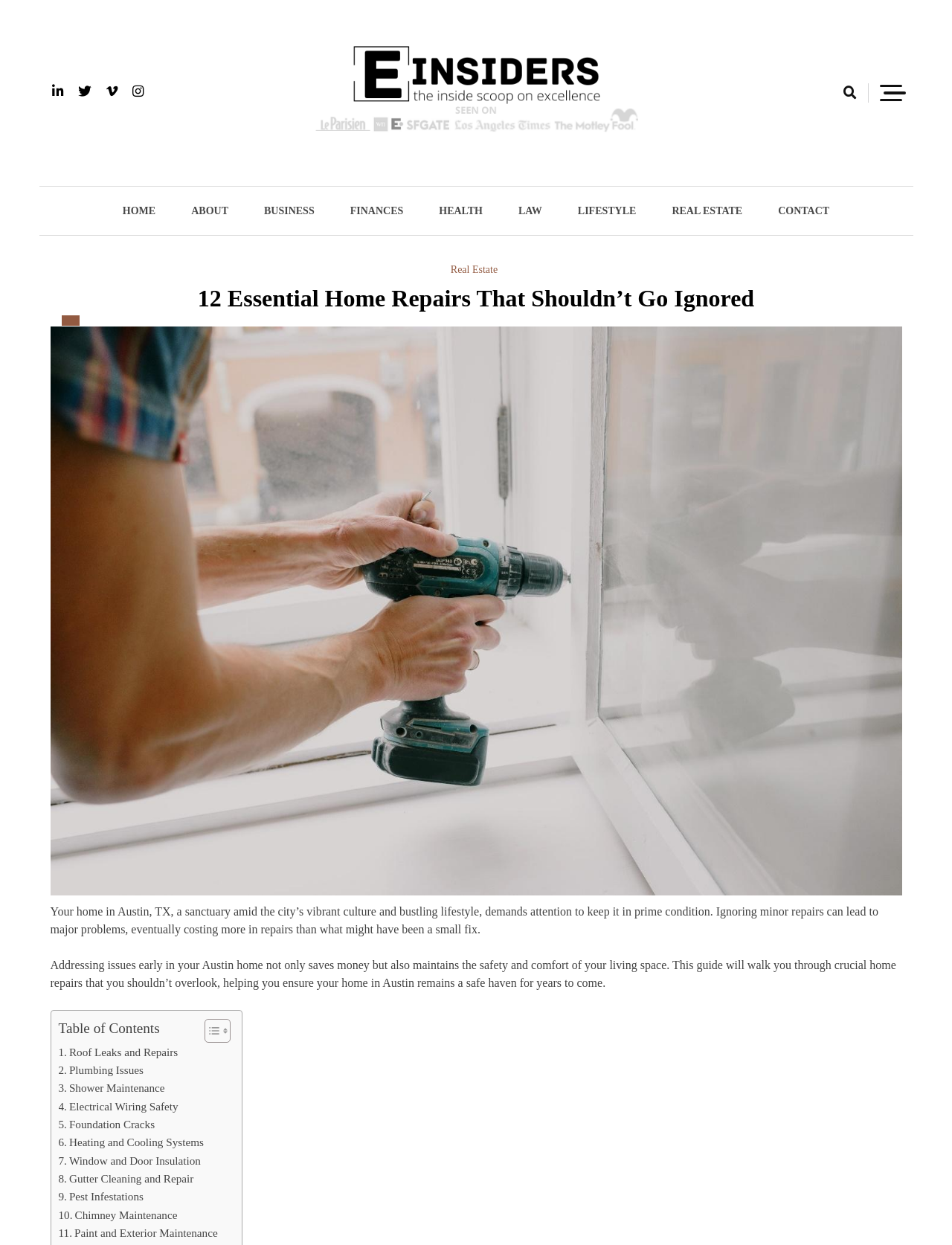Answer the following in one word or a short phrase: 
What are the main categories on the website?

HOME, ABOUT, BUSINESS, etc.